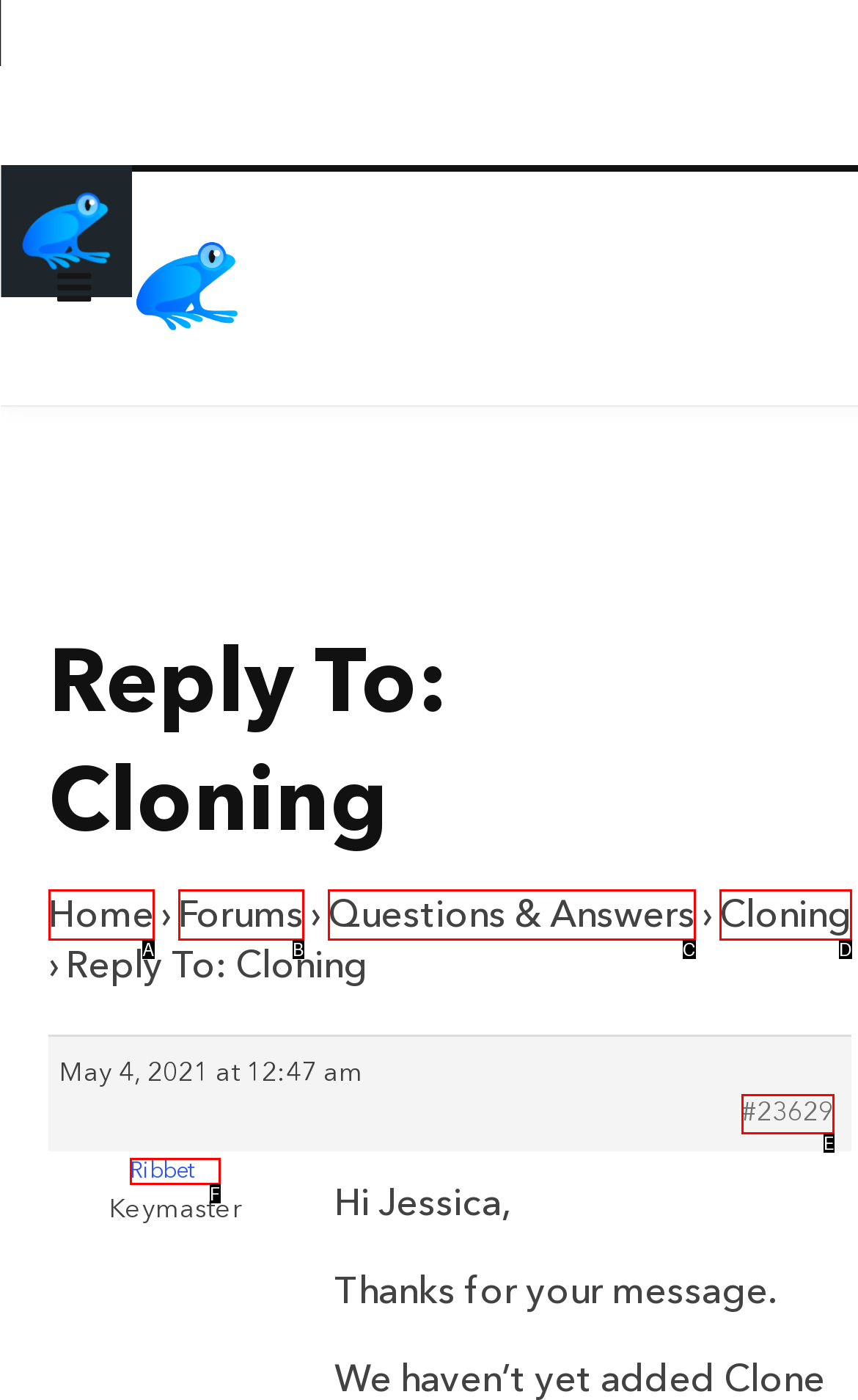Tell me which one HTML element best matches the description: RSS Feed URL
Answer with the option's letter from the given choices directly.

None